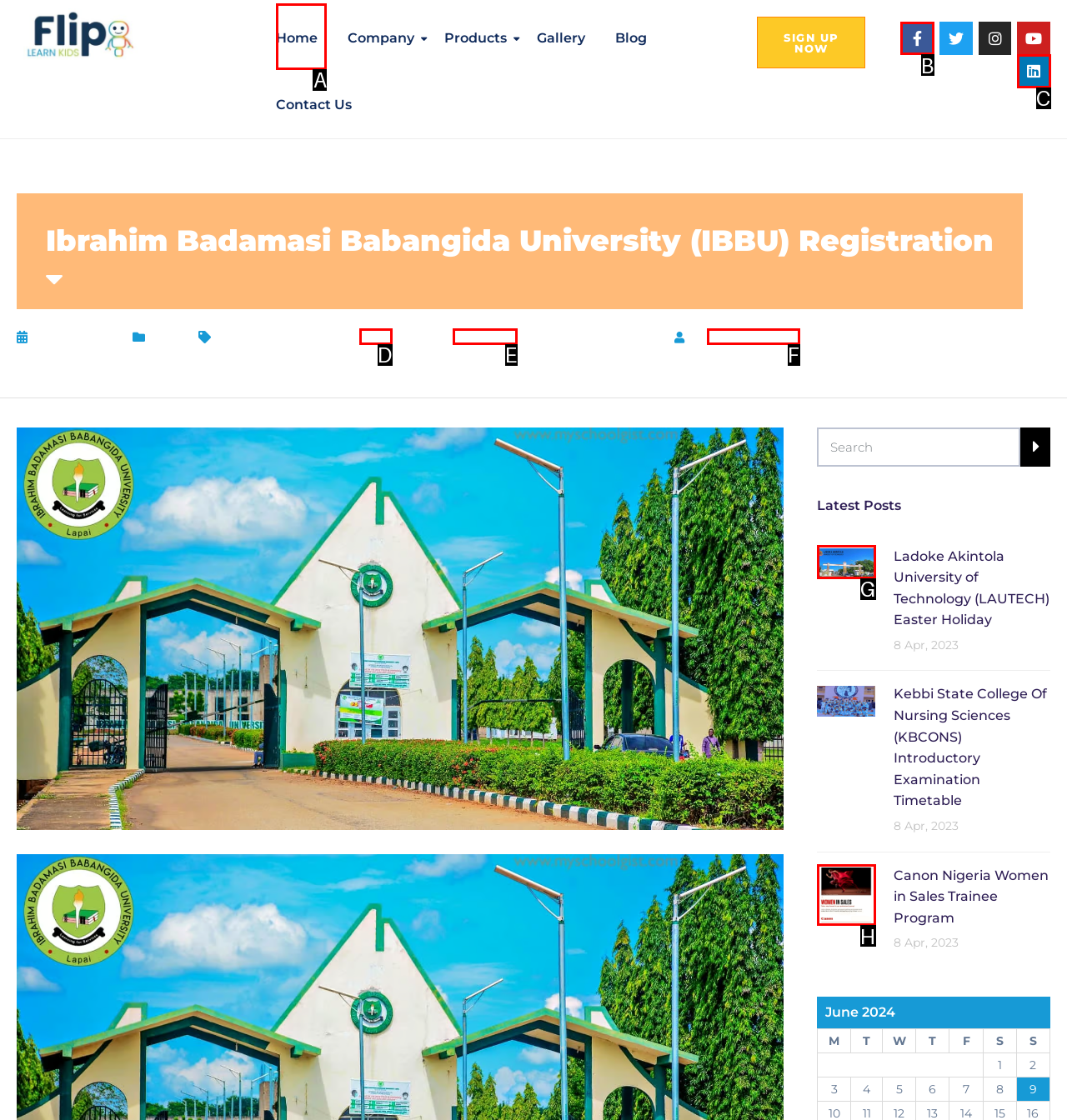For the task: Visit the Home page, specify the letter of the option that should be clicked. Answer with the letter only.

A